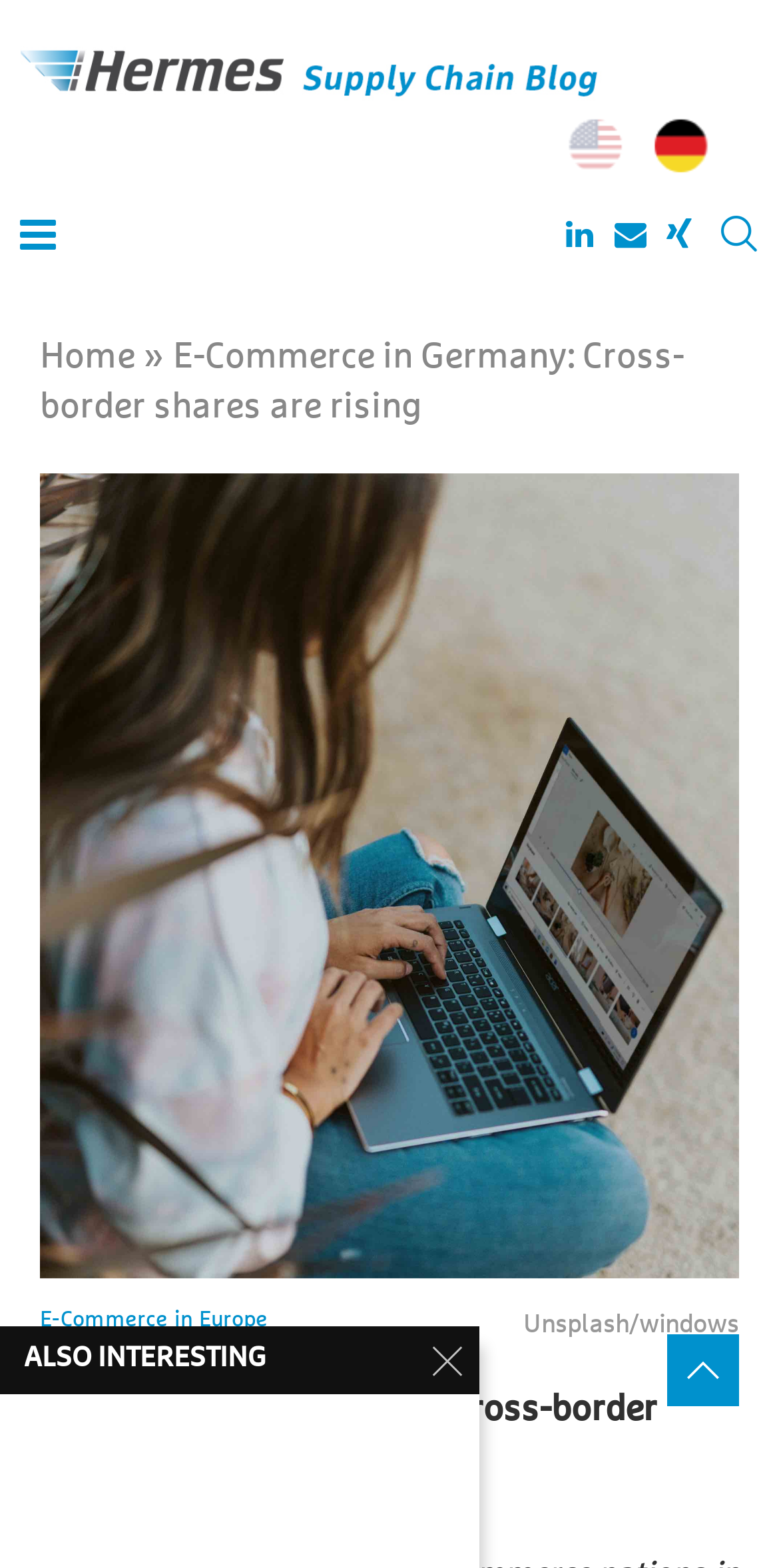What is the date of the article or blog post?
Look at the image and answer the question using a single word or phrase.

March 1, 2021